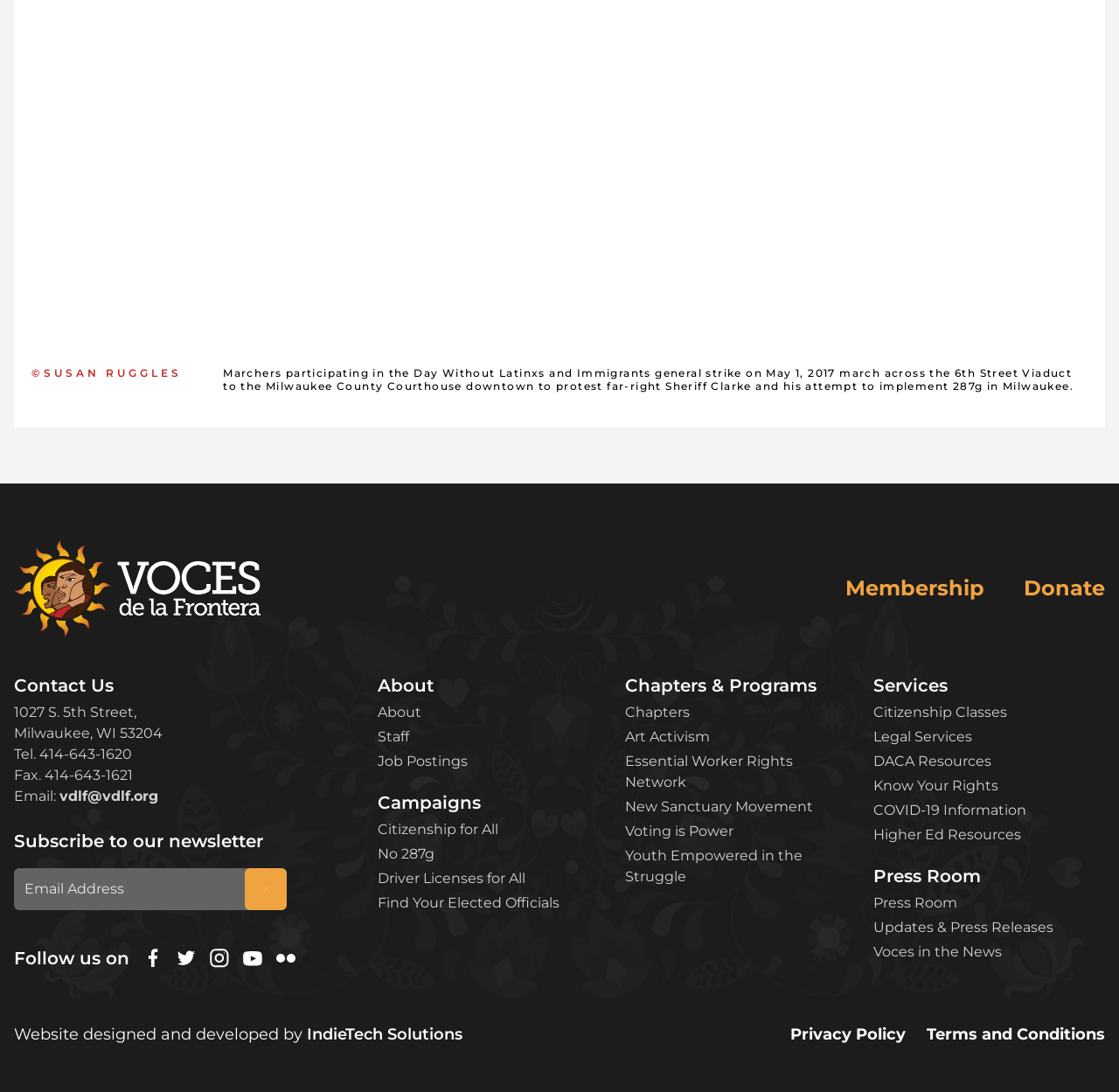Determine the bounding box coordinates in the format (top-left x, top-left y, bottom-right x, bottom-right y). Ensure all values are floating point numbers between 0 and 1. Identify the bounding box of the UI element described by: Essential Worker Rights Network

[0.559, 0.688, 0.741, 0.726]